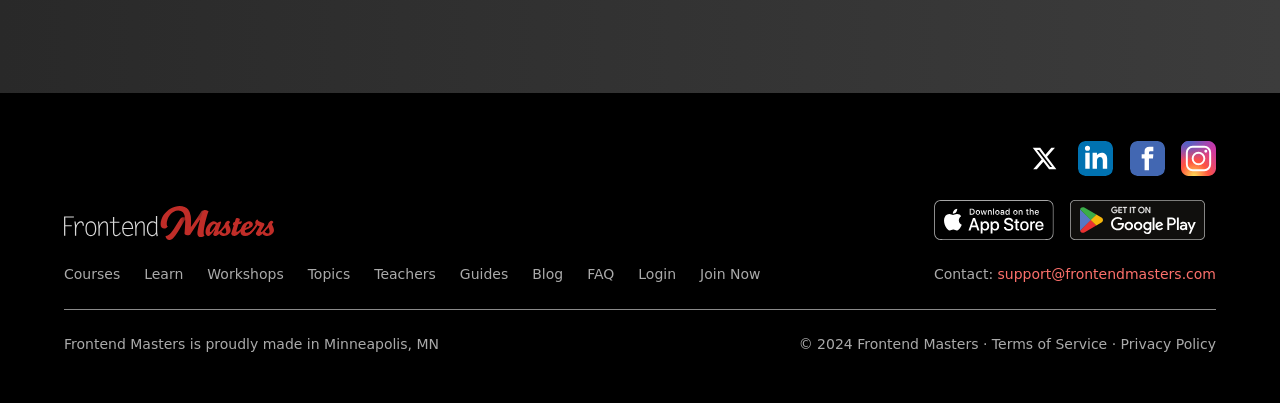Can you determine the bounding box coordinates of the area that needs to be clicked to fulfill the following instruction: "Check the FAQ"?

[0.459, 0.659, 0.48, 0.699]